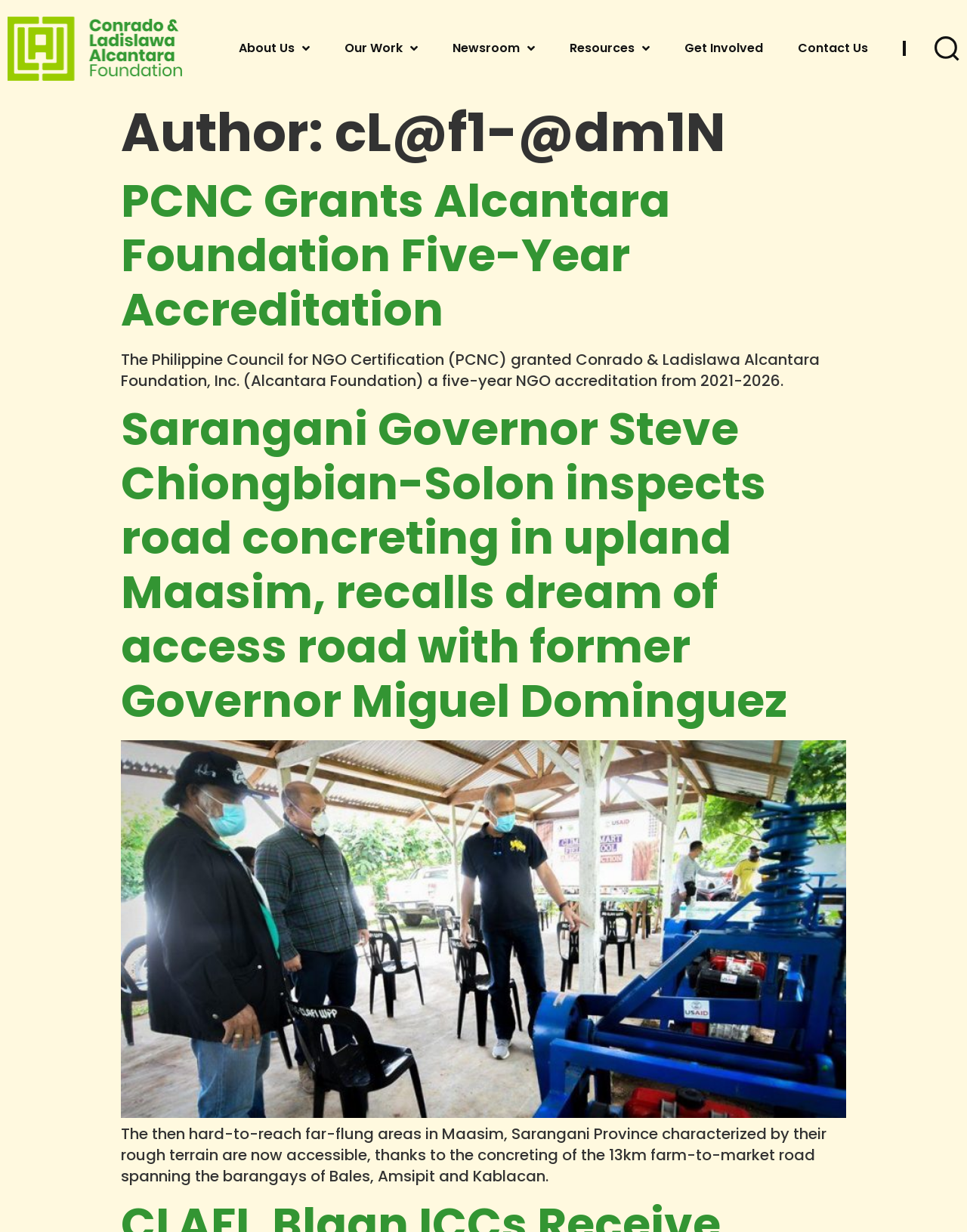Identify the bounding box coordinates of the area you need to click to perform the following instruction: "View Sarangani Governor Steve Chiongbian-Solon inspects road concreting in upland Maasim article".

[0.125, 0.323, 0.814, 0.595]